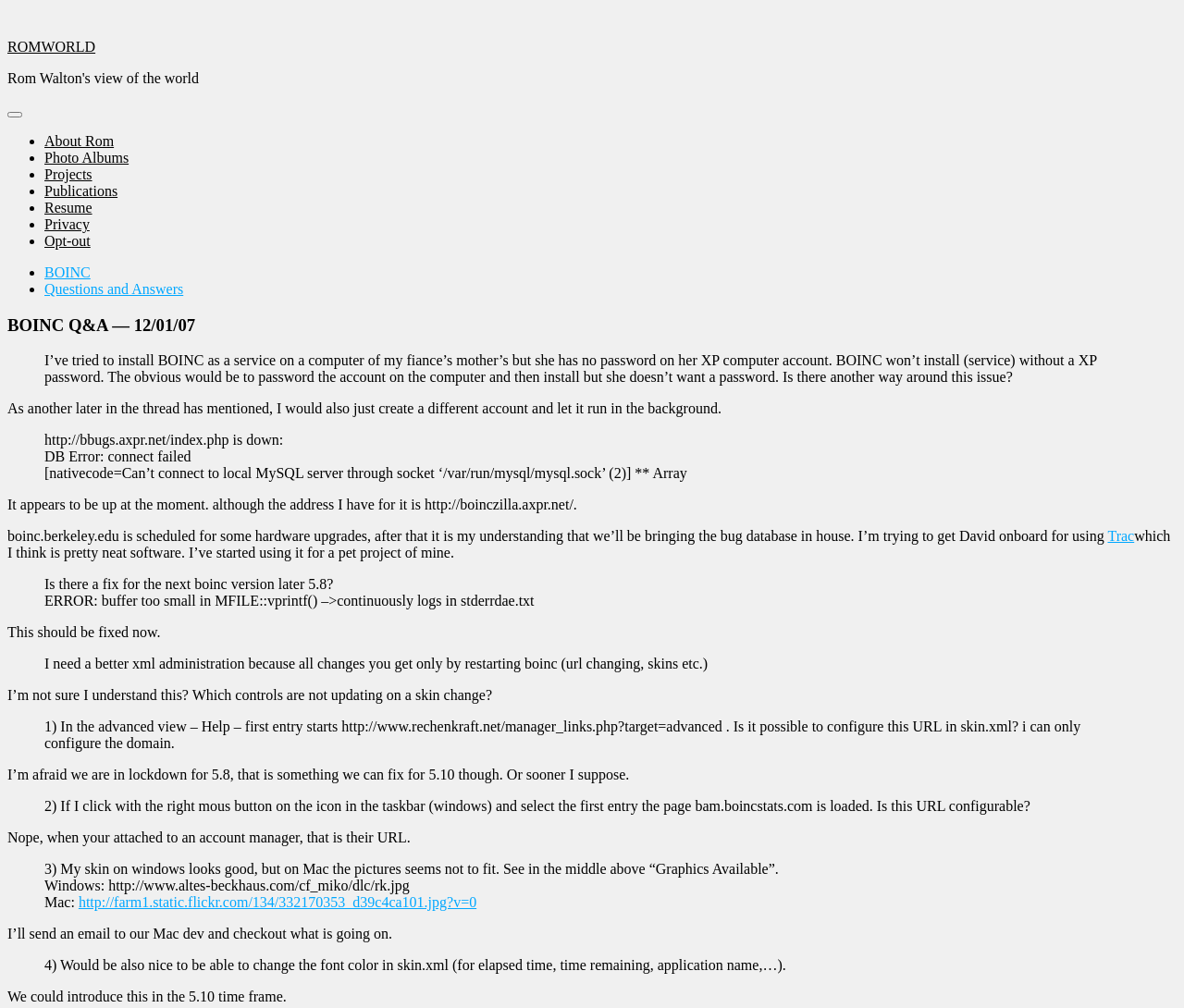Please determine the bounding box coordinates for the element that should be clicked to follow these instructions: "Follow the 'Trac' link".

[0.936, 0.524, 0.958, 0.54]